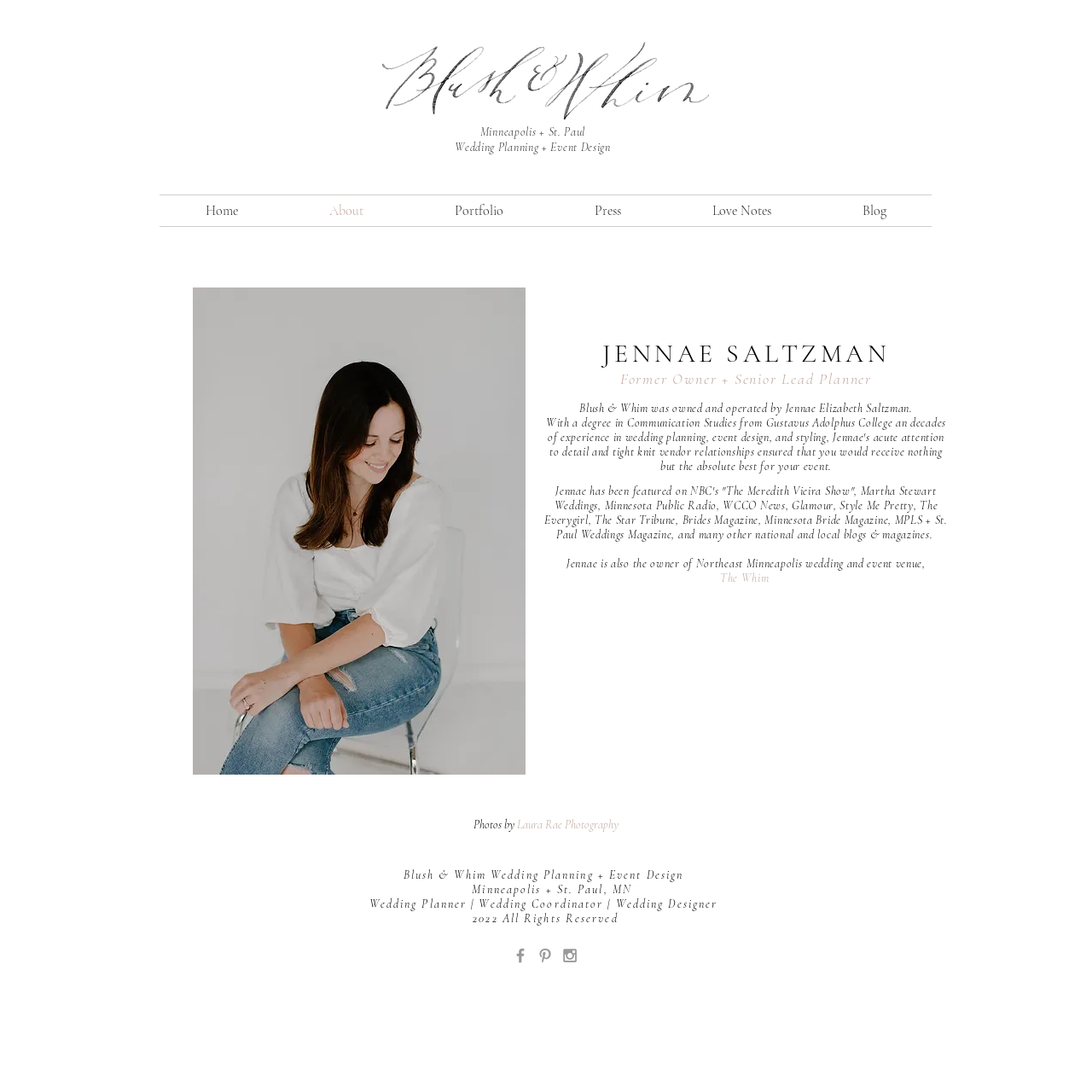Determine the bounding box for the UI element as described: "Home". The coordinates should be represented as four float numbers between 0 and 1, formatted as [left, top, right, bottom].

[0.146, 0.179, 0.259, 0.207]